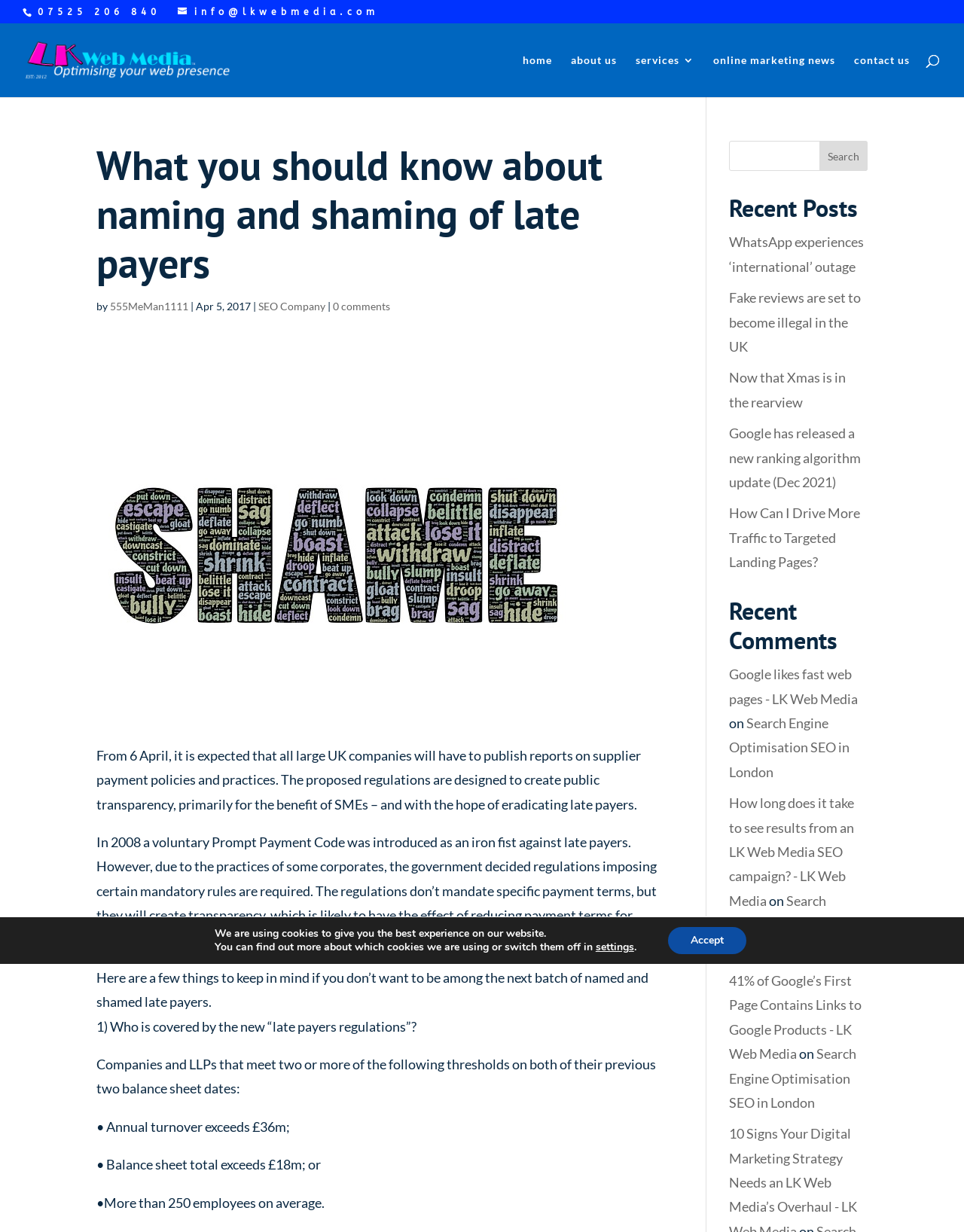Predict the bounding box of the UI element that fits this description: "Rowhaan".

None